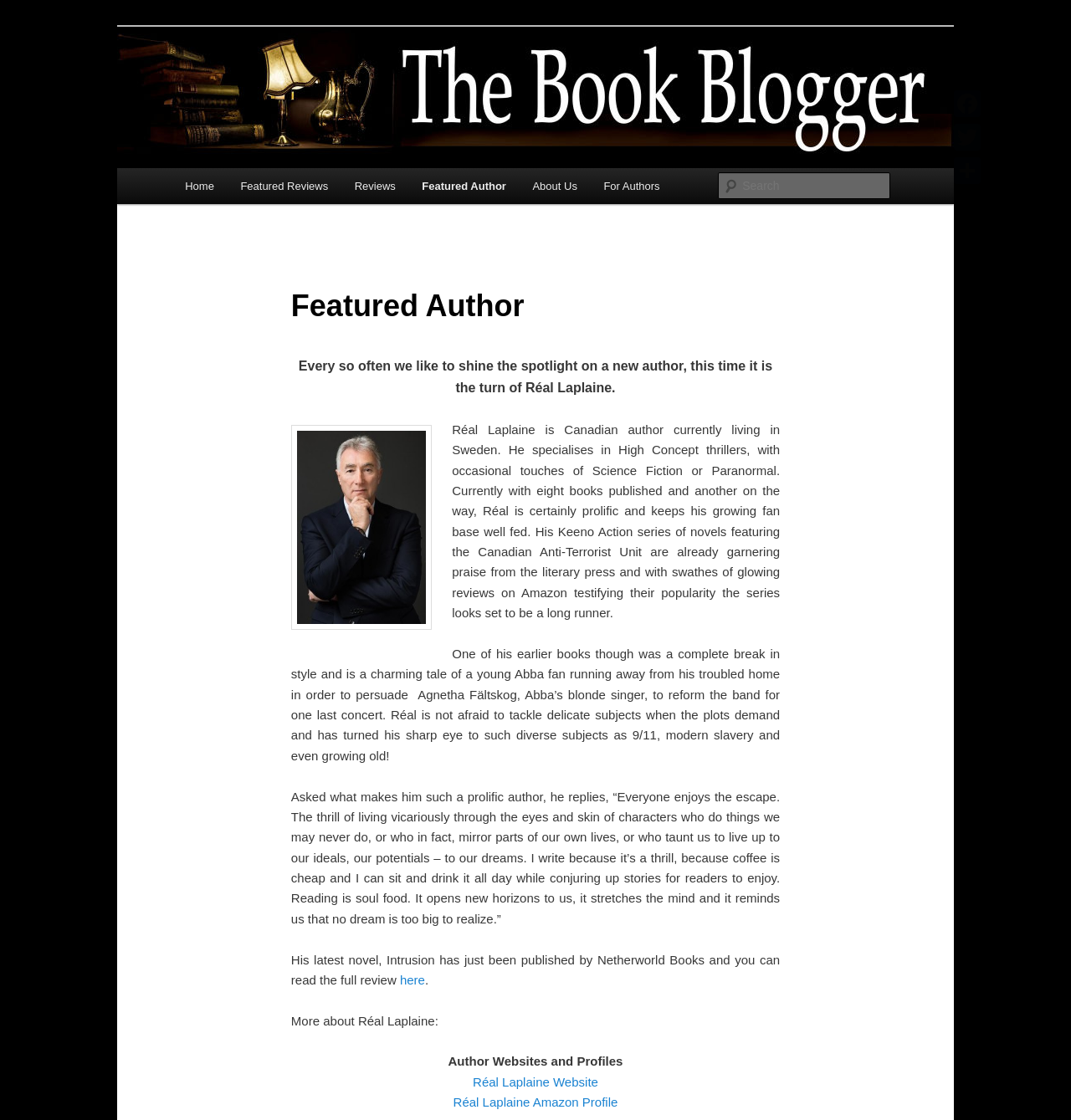What is the name of Réal Laplaine's latest novel?
Please ensure your answer is as detailed and informative as possible.

The webpage states that 'His latest novel, Intrusion has just been published by Netherworld Books.' This indicates that the latest novel by Réal Laplaine is titled 'Intrusion'.